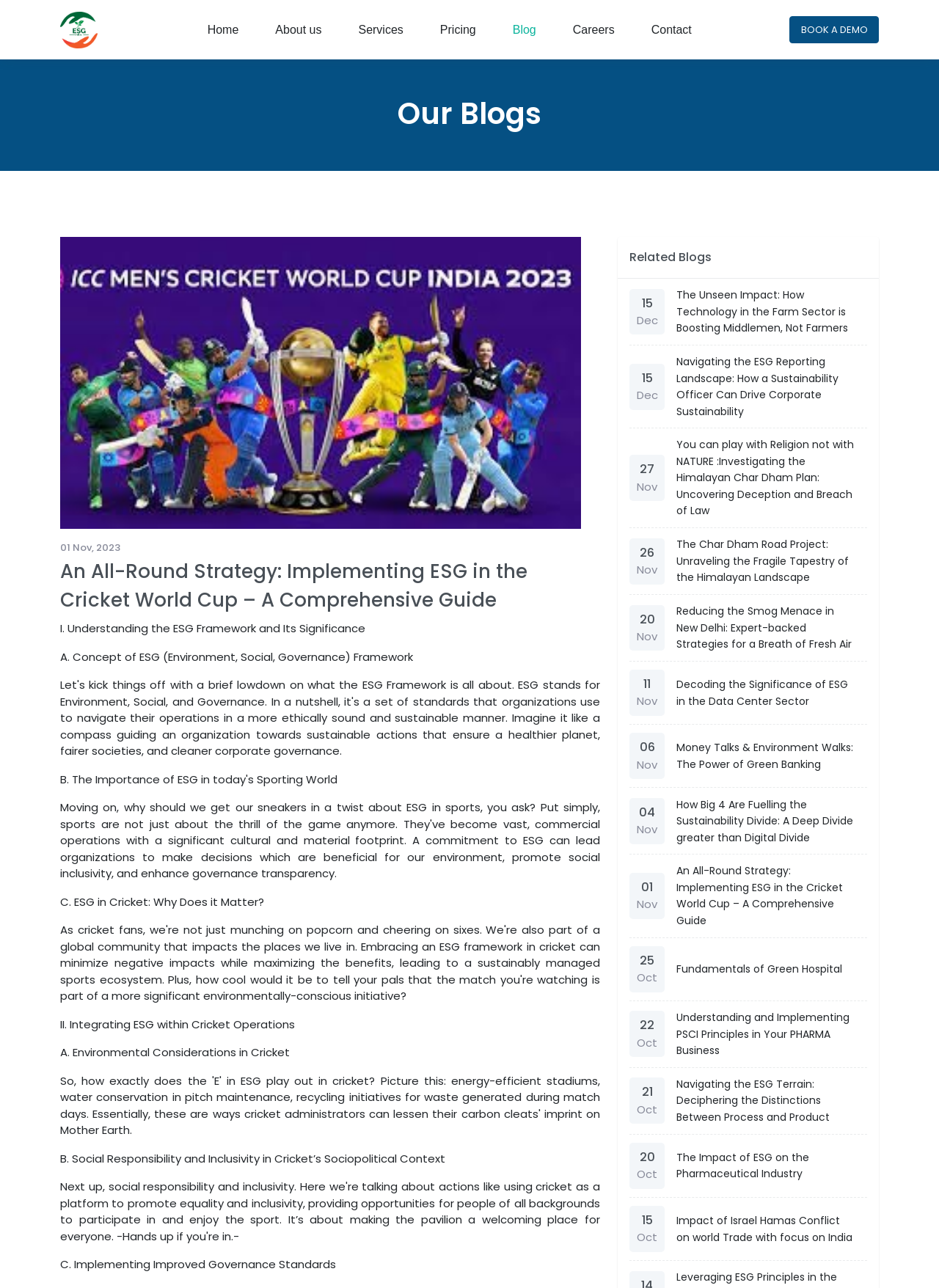Locate the bounding box coordinates of the area you need to click to fulfill this instruction: 'Read the blog 'An All-Round Strategy: Implementing ESG in the Cricket World Cup – A Comprehensive Guide''. The coordinates must be in the form of four float numbers ranging from 0 to 1: [left, top, right, bottom].

[0.064, 0.433, 0.639, 0.477]